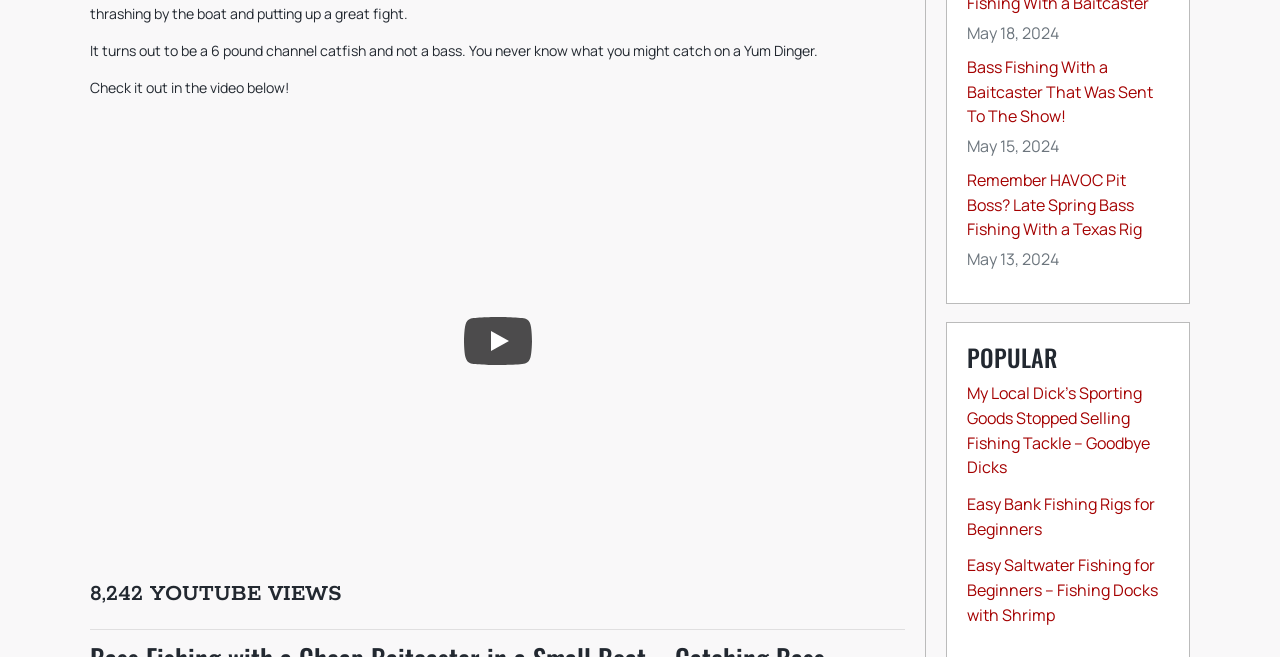What is the weight of the caught fish?
Please provide a single word or phrase as your answer based on the screenshot.

6 pounds